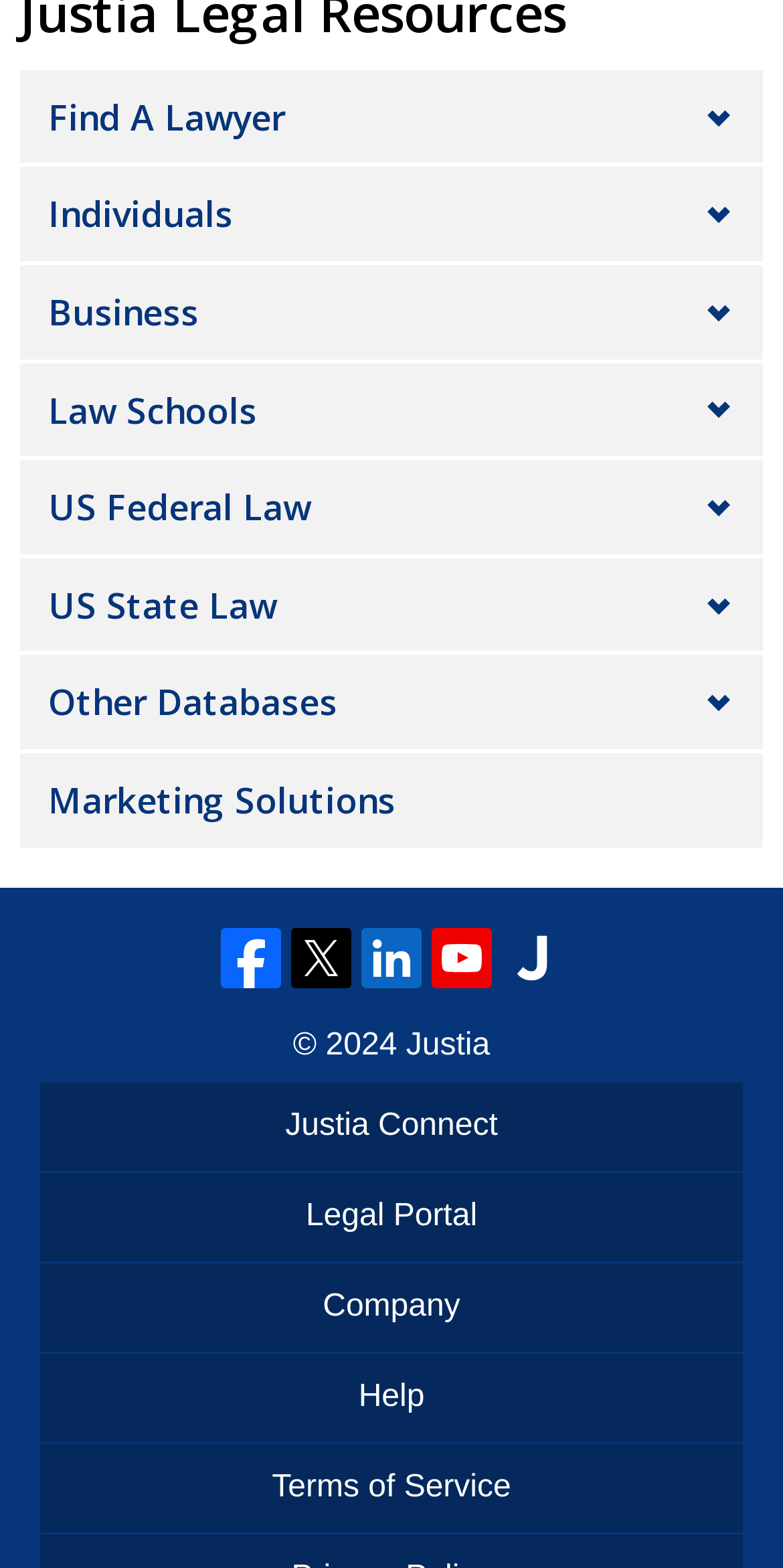Predict the bounding box coordinates of the area that should be clicked to accomplish the following instruction: "Visit Individuals page". The bounding box coordinates should consist of four float numbers between 0 and 1, i.e., [left, top, right, bottom].

[0.062, 0.121, 0.297, 0.152]